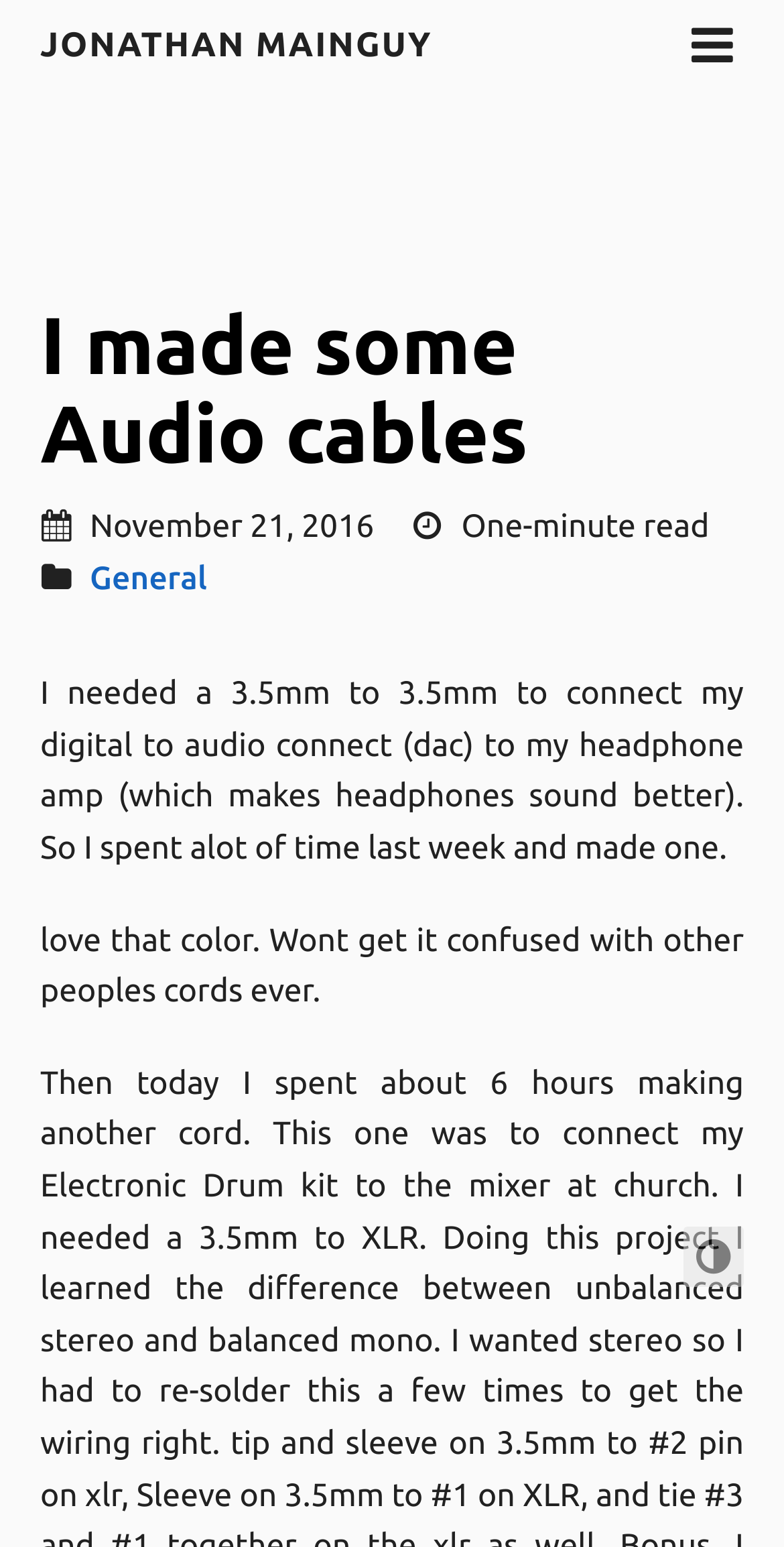Provide the bounding box coordinates, formatted as (top-left x, top-left y, bottom-right x, bottom-right y), with all values being floating point numbers between 0 and 1. Identify the bounding box of the UI element that matches the description: I made some Audio cables

[0.051, 0.194, 0.674, 0.309]